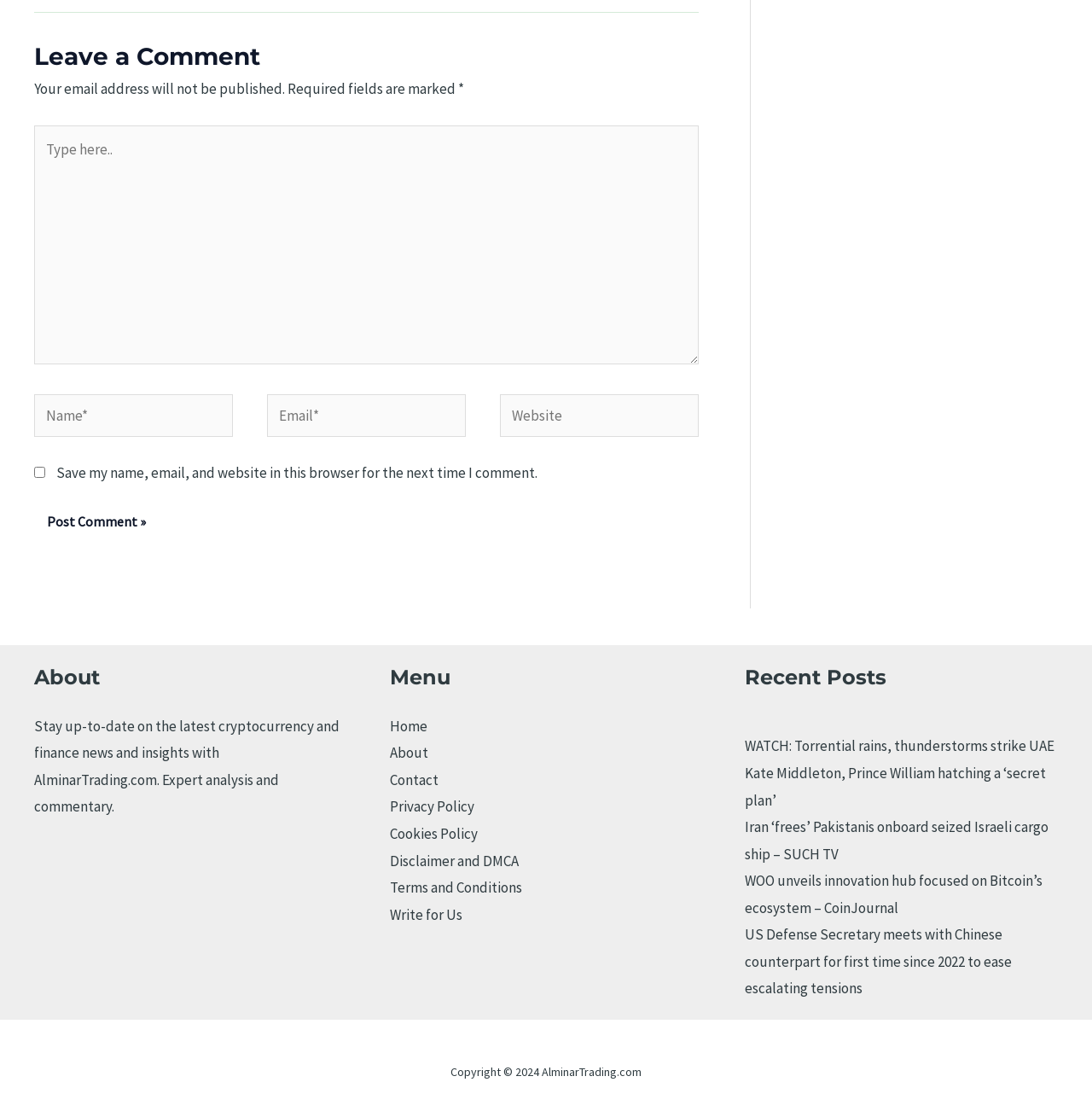Based on the visual content of the image, answer the question thoroughly: How many links are in the 'Menu' navigation?

The 'Menu' navigation is located in the footer section of the webpage and contains 8 links: 'Home', 'About', 'Contact', 'Privacy Policy', 'Cookies Policy', 'Disclaimer and DMCA', 'Terms and Conditions', and 'Write for Us'.